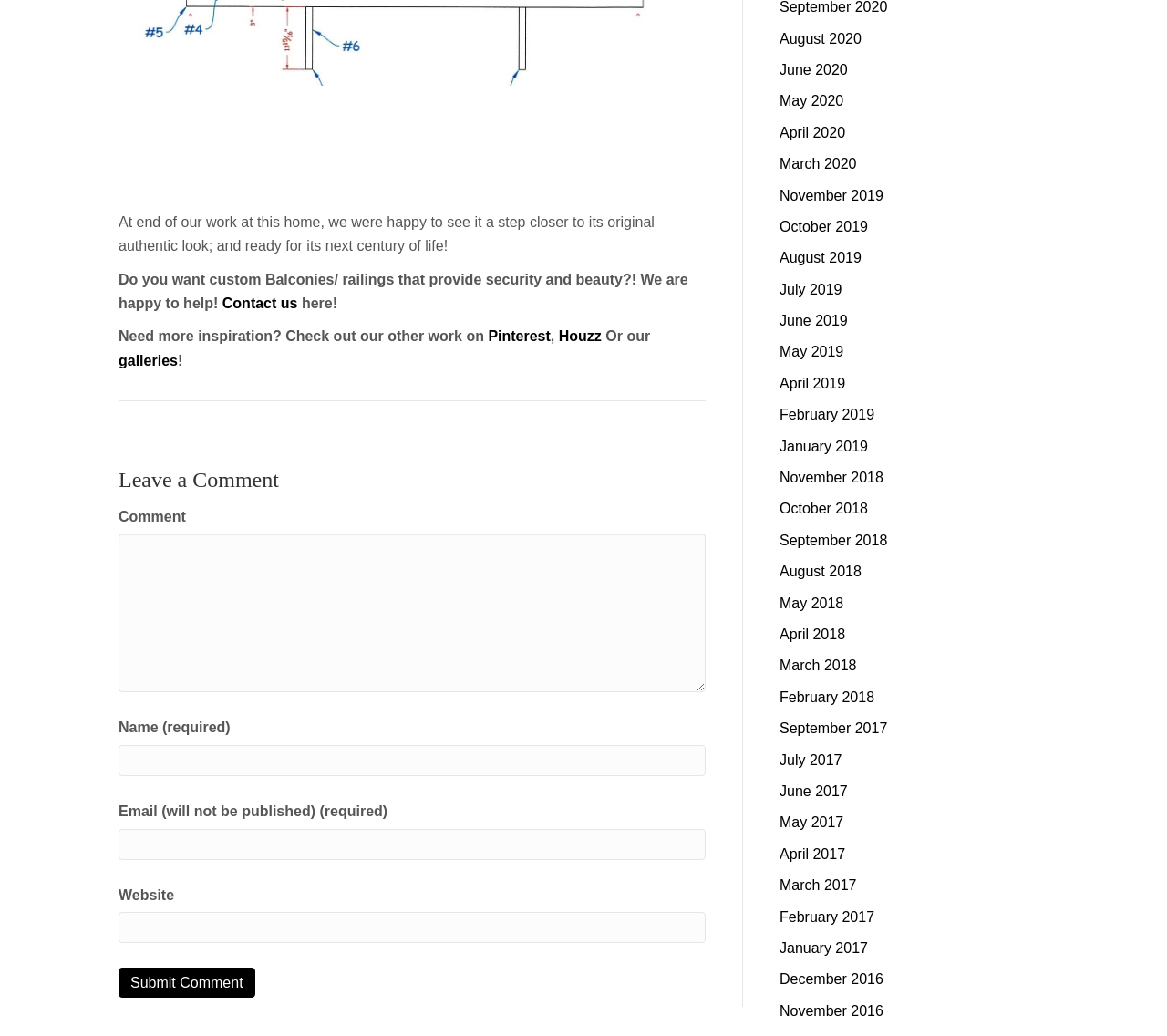How many links are there to social media platforms?
From the screenshot, provide a brief answer in one word or phrase.

2